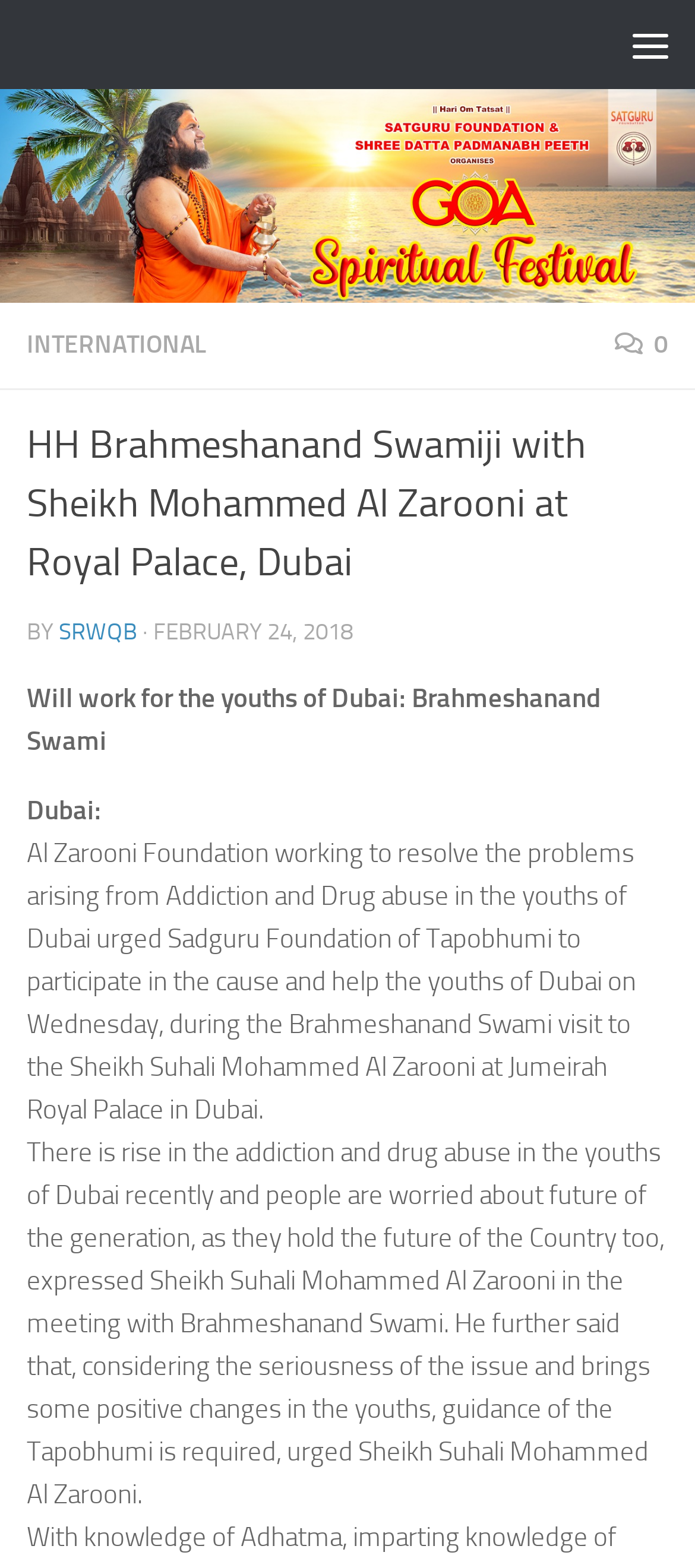Locate the bounding box coordinates for the element described below: "Skip to content". The coordinates must be four float values between 0 and 1, formatted as [left, top, right, bottom].

[0.01, 0.005, 0.397, 0.059]